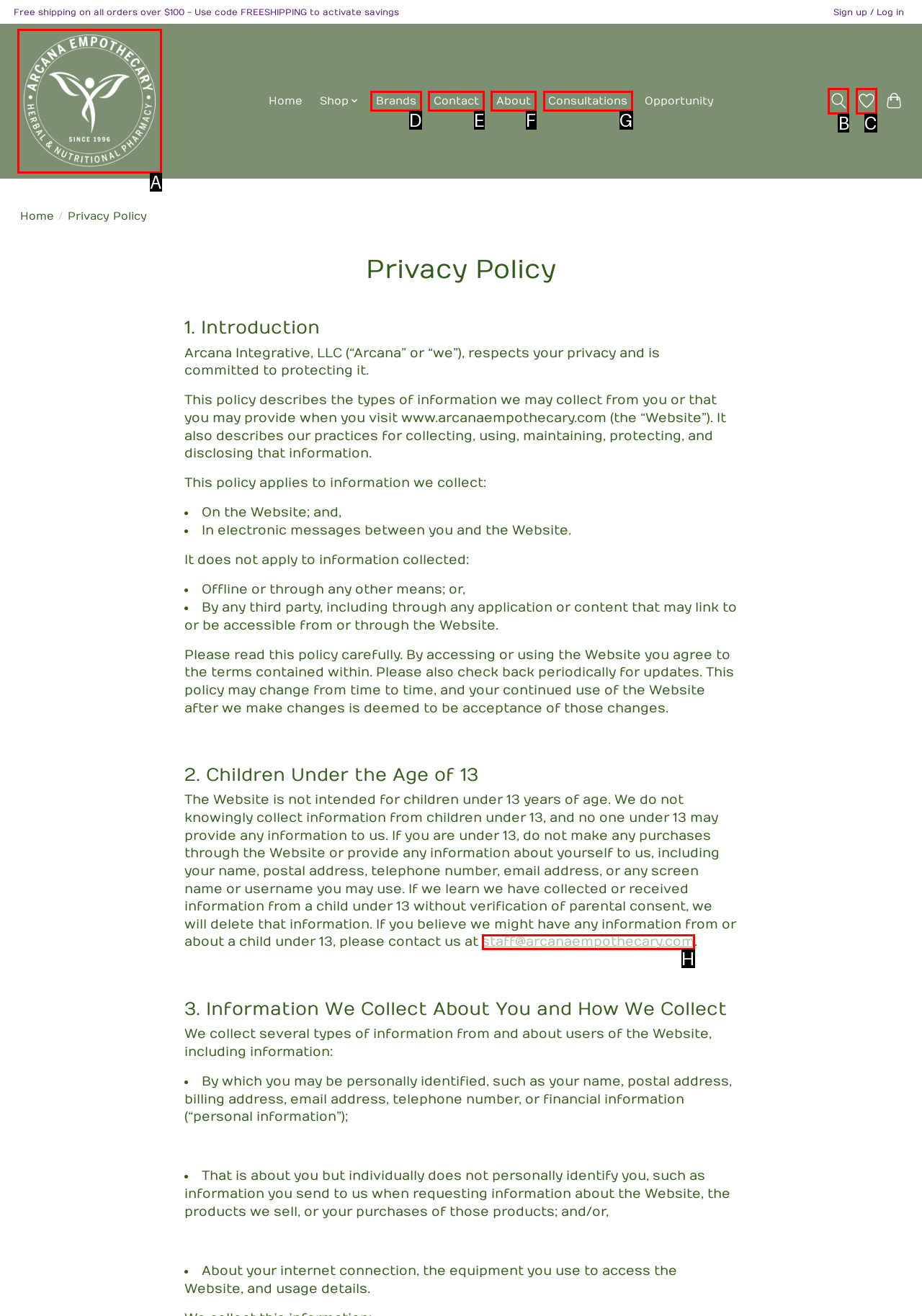From the choices given, find the HTML element that matches this description: Toggle search Toggle search. Answer with the letter of the selected option directly.

B